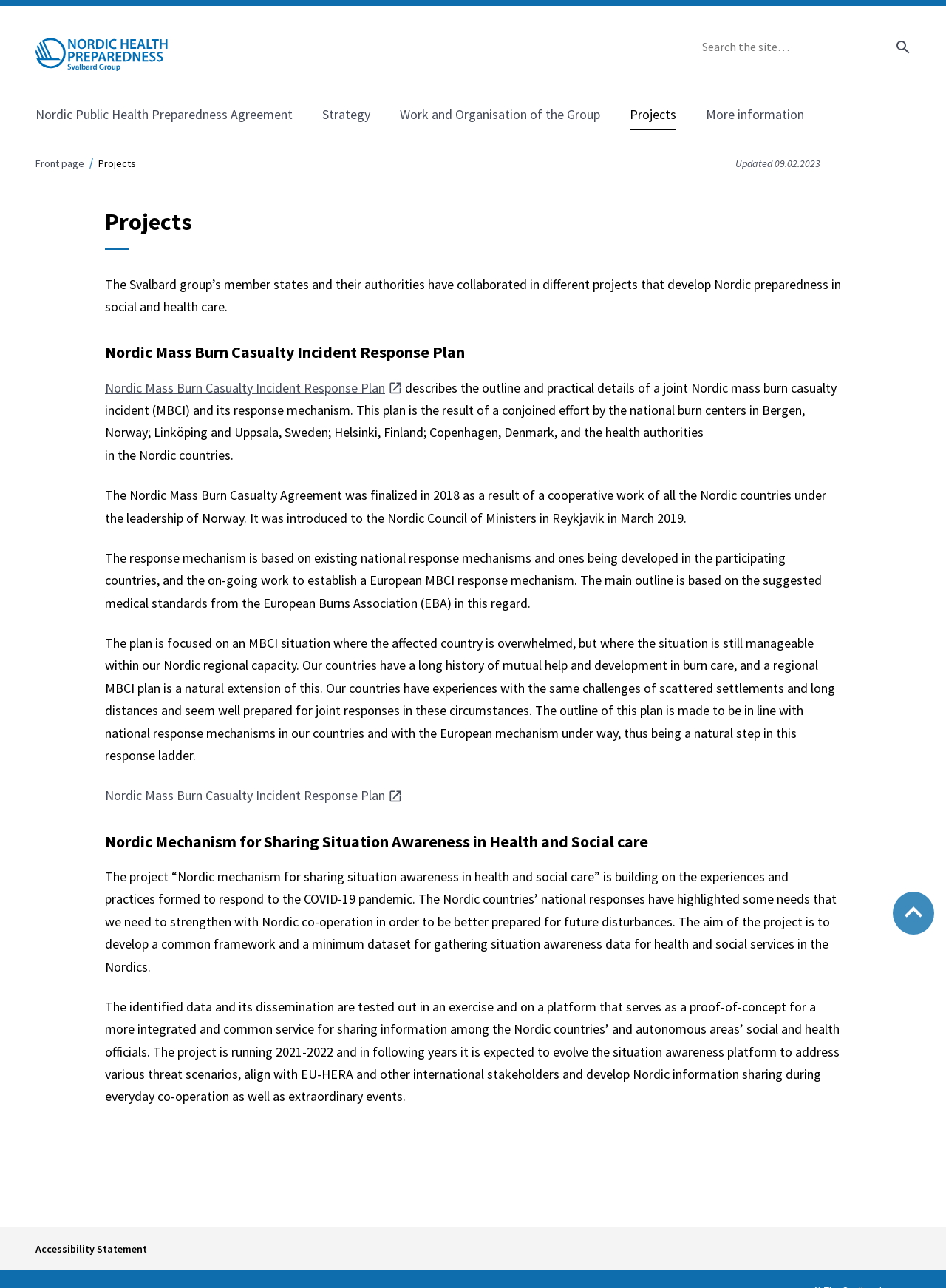Identify the bounding box coordinates necessary to click and complete the given instruction: "Go to Nordic Public Health Preparedness Agreement".

[0.038, 0.077, 0.309, 0.1]